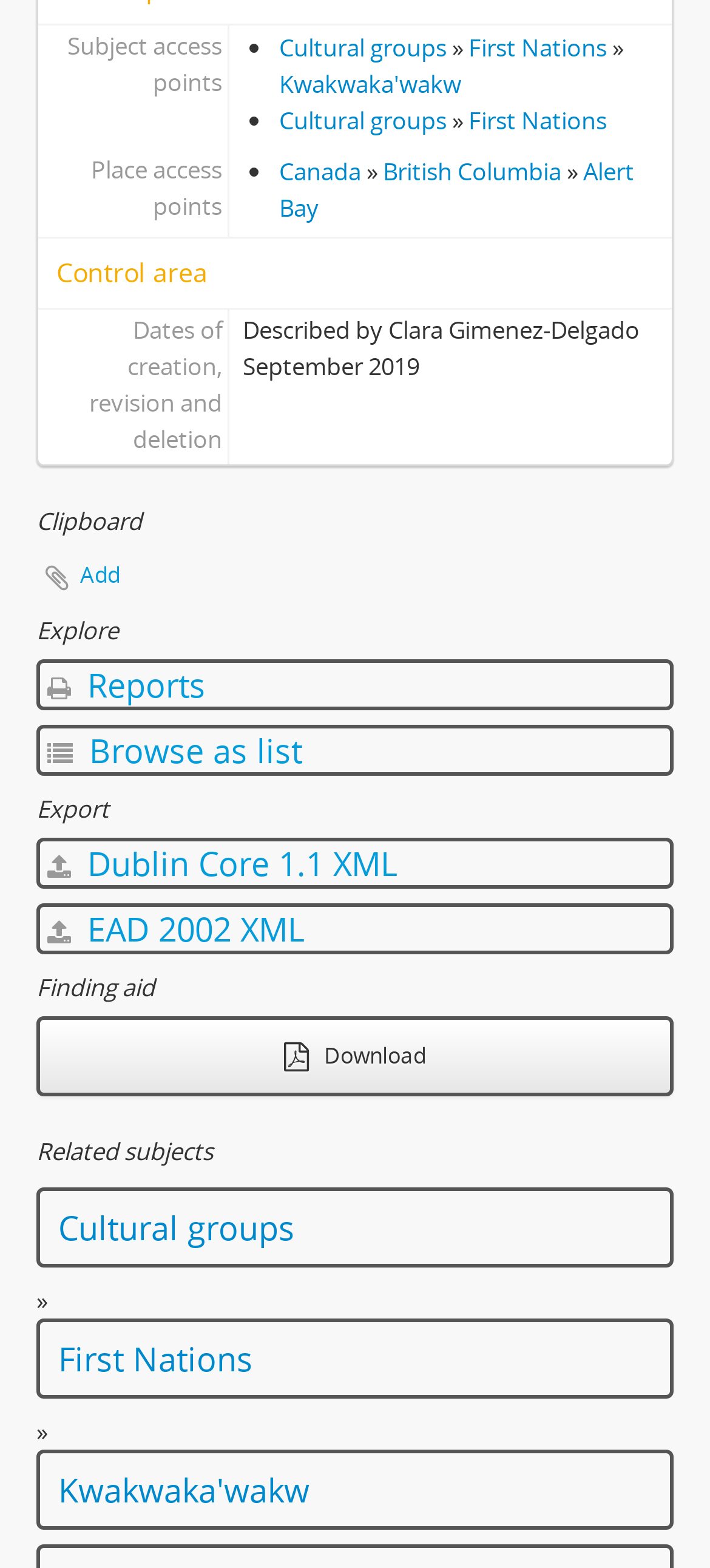Please provide a detailed answer to the question below based on the screenshot: 
What is the name of the control area?

I looked at the heading inside the 'Edit control area' section, which is labeled as 'Control area', so the name of the control area is 'Edit control area'.